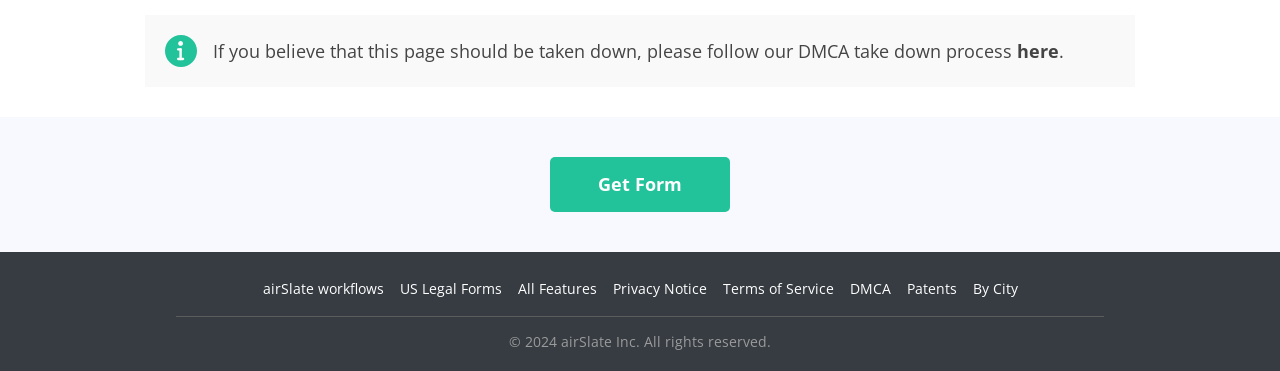Please find the bounding box coordinates for the clickable element needed to perform this instruction: "Learn about airSlate workflows".

[0.205, 0.752, 0.3, 0.804]